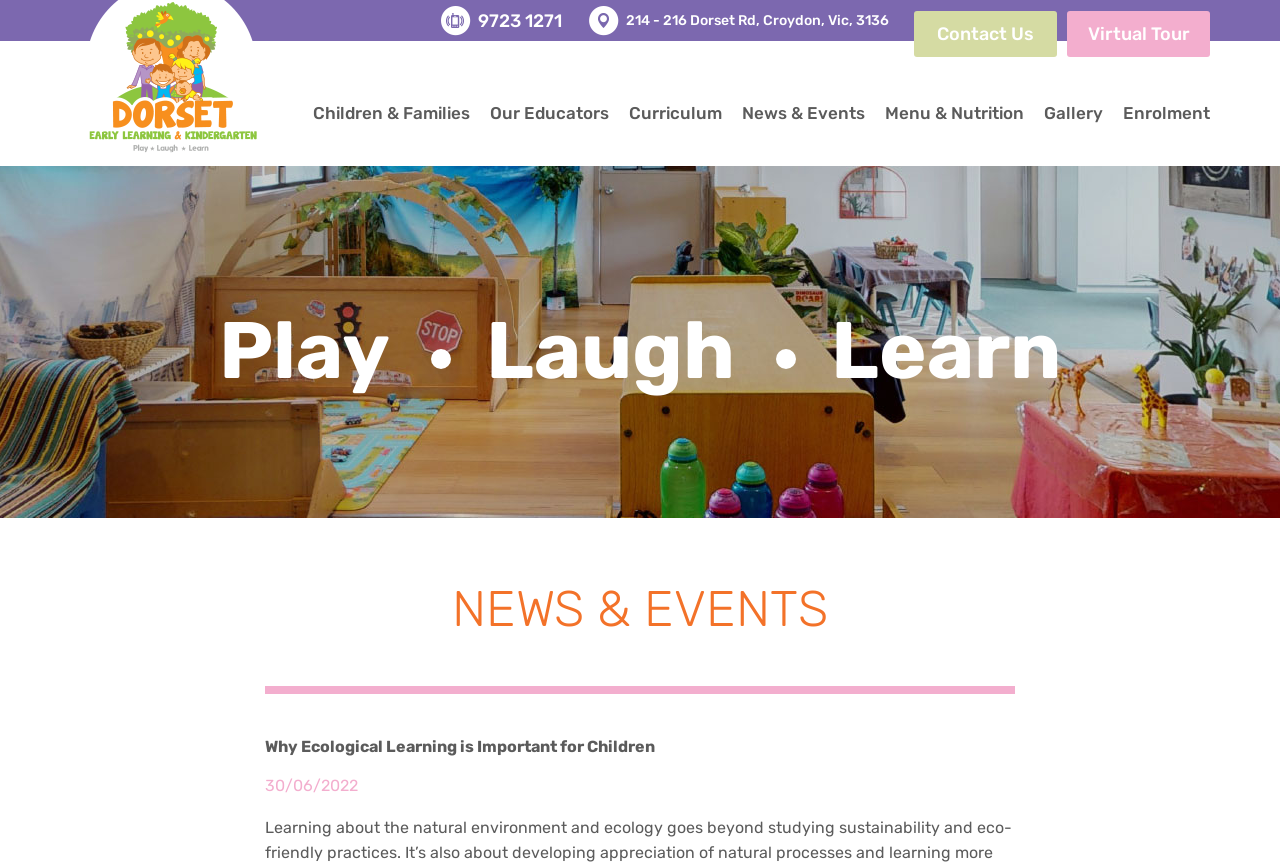What are the three keywords?
Using the image, provide a concise answer in one word or a short phrase.

Play, Laugh, Learn